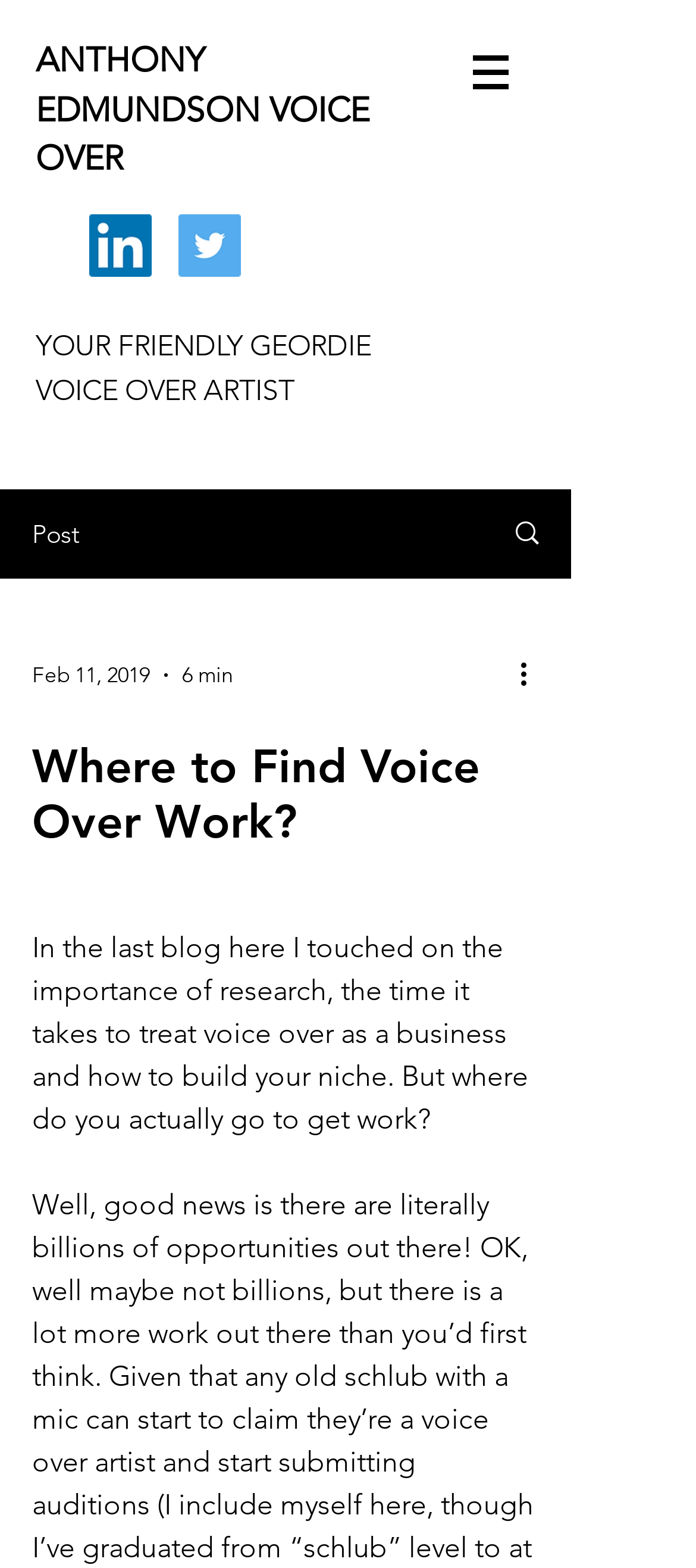What is the name of the voice over artist?
Using the details shown in the screenshot, provide a comprehensive answer to the question.

I found the answer by looking at the heading element with the text 'ANTHONY EDMUNDSON VOICE OVER' which is likely to be the name of the voice over artist.